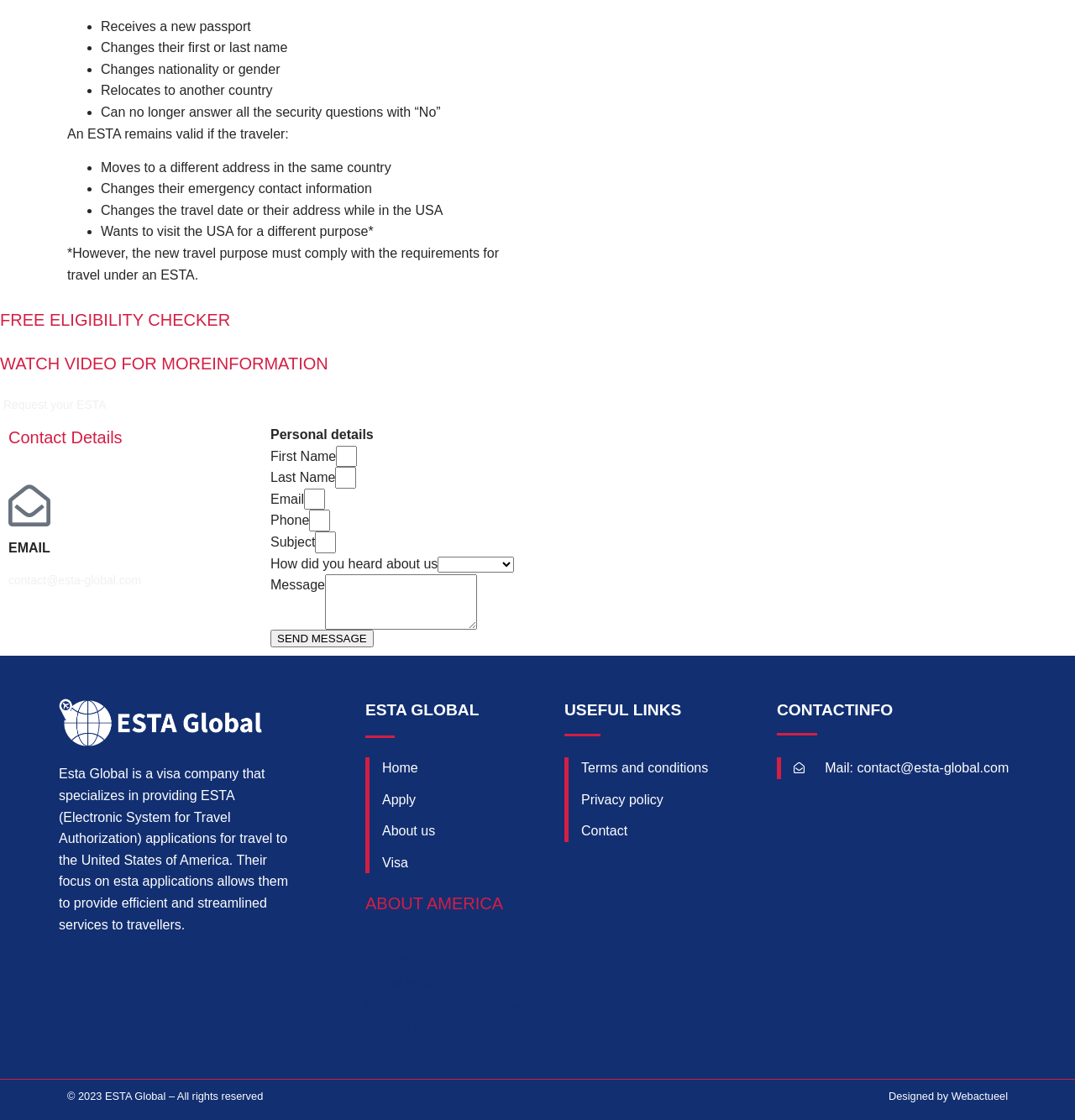Respond to the question with just a single word or phrase: 
What is the purpose of the 'Request your ESTA' button?

To apply for ESTA